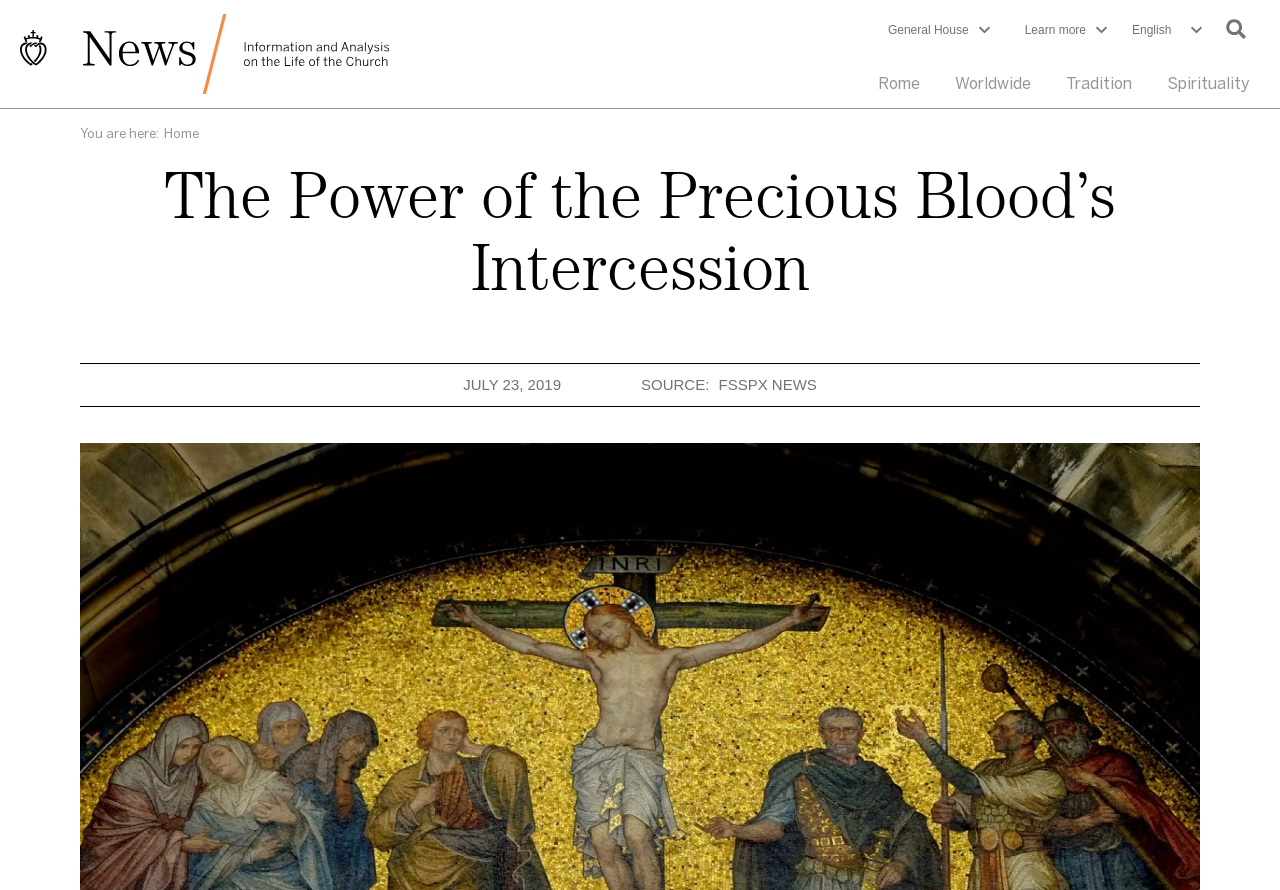Calculate the bounding box coordinates for the UI element based on the following description: "Open search form". Ensure the coordinates are four float numbers between 0 and 1, i.e., [left, top, right, bottom].

[0.947, 0.011, 0.984, 0.054]